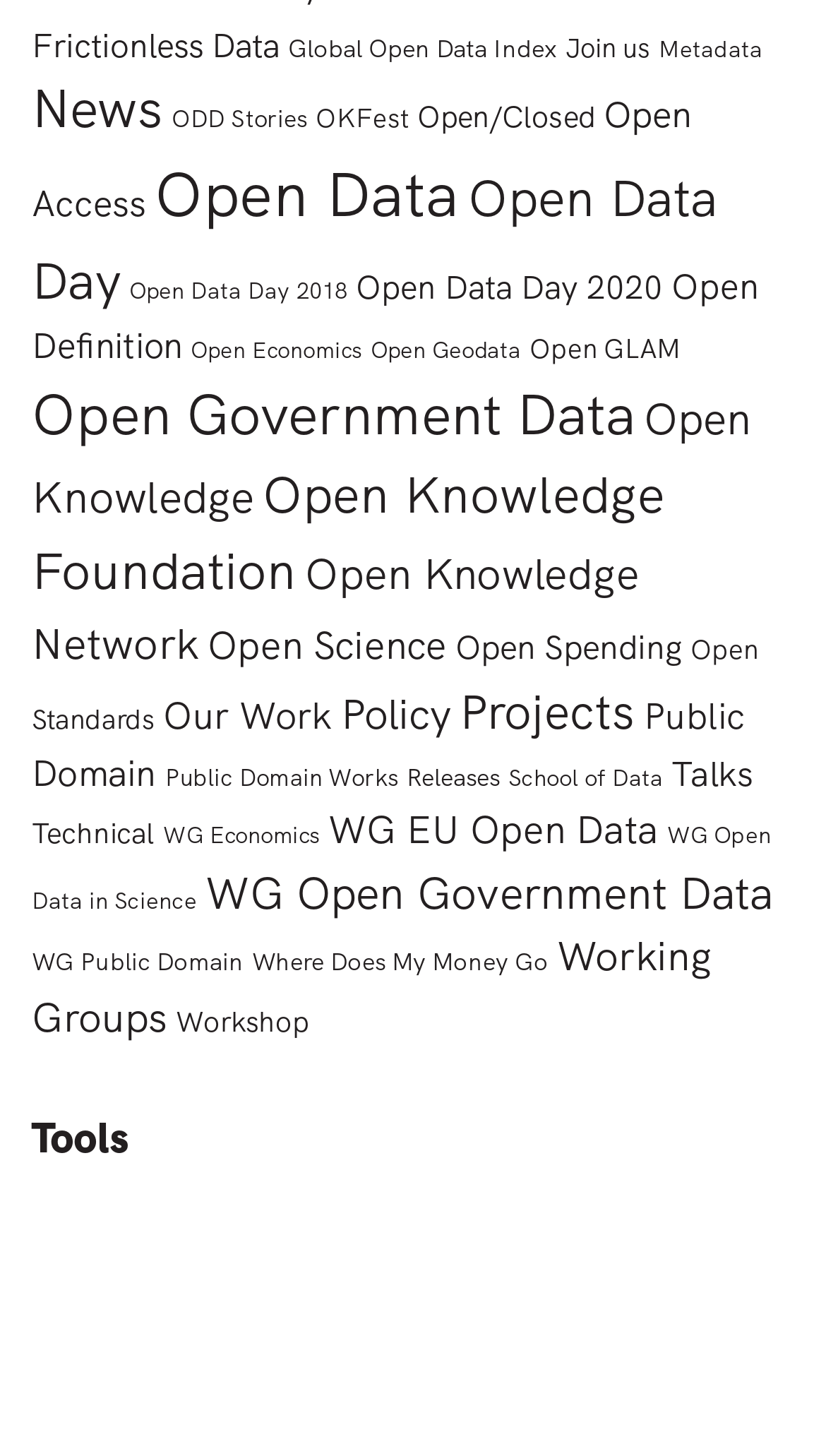Please indicate the bounding box coordinates of the element's region to be clicked to achieve the instruction: "Discover OKFest". Provide the coordinates as four float numbers between 0 and 1, i.e., [left, top, right, bottom].

[0.382, 0.07, 0.495, 0.093]